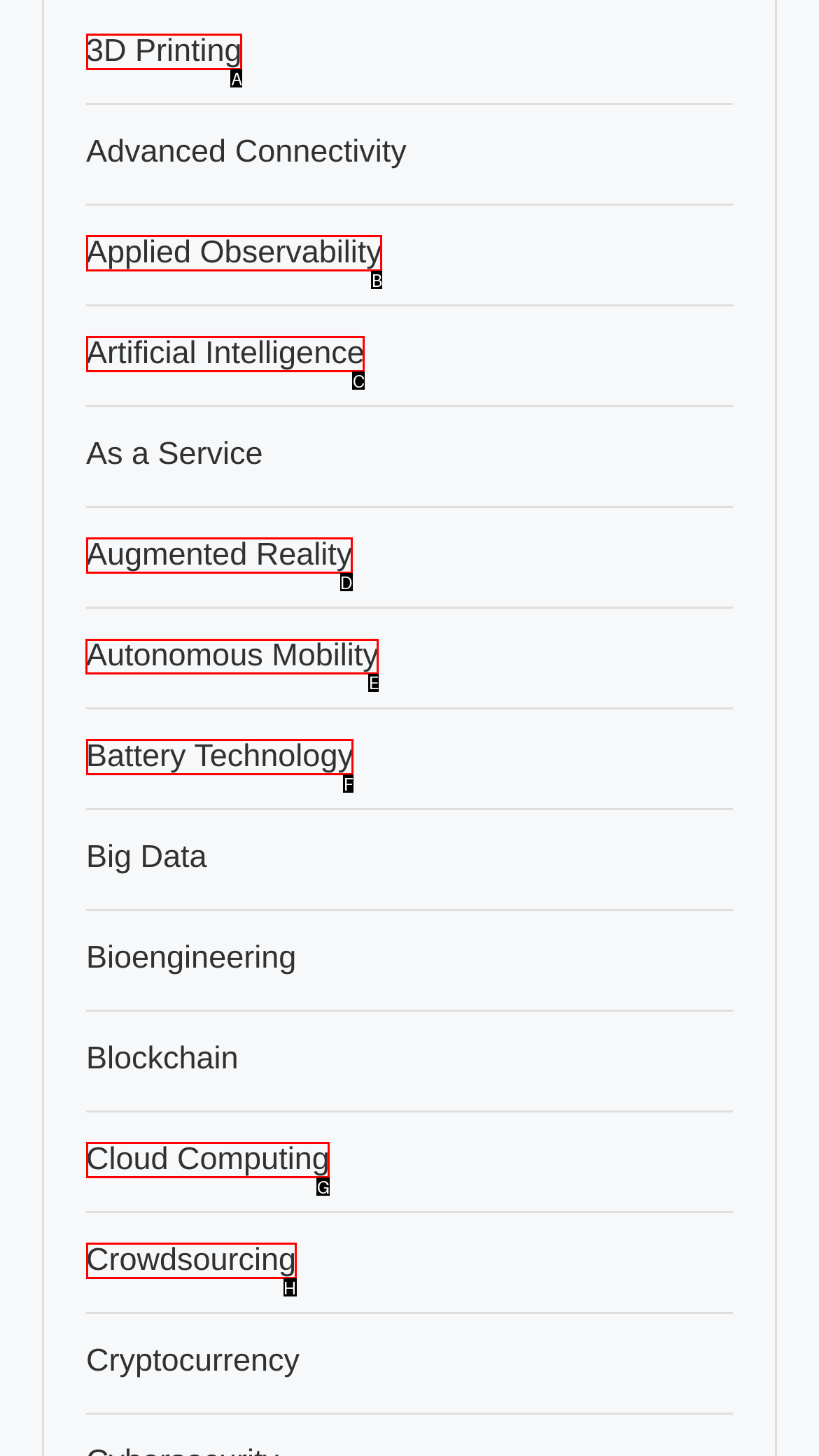Choose the HTML element to click for this instruction: Discover Autonomous Mobility Answer with the letter of the correct choice from the given options.

E